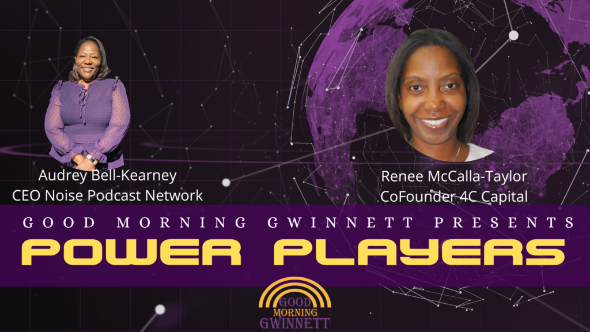Explain the scene depicted in the image, including all details.

The image highlights a feature from "Good Morning Gwinnett," showcasing the "Power Players" segment. Prominent figures in the entrepreneurial space, Audrey Bell-Kearney and Renee McCalla-Taylor, are depicted side by side. Audrey, the CEO of Noise Podcast Network, is on the left, while Renee, the Co-Founder of 4C Capital, stands on the right. The backdrop features a digital design with a network of connections, symbolizing their influential roles in the business community. The title "Good Morning Gwinnett Presents Power Players" is boldly displayed at the bottom in striking yellow and purple, emphasizing the significance of this segment in celebrating impactful leaders in Gwinnett County.